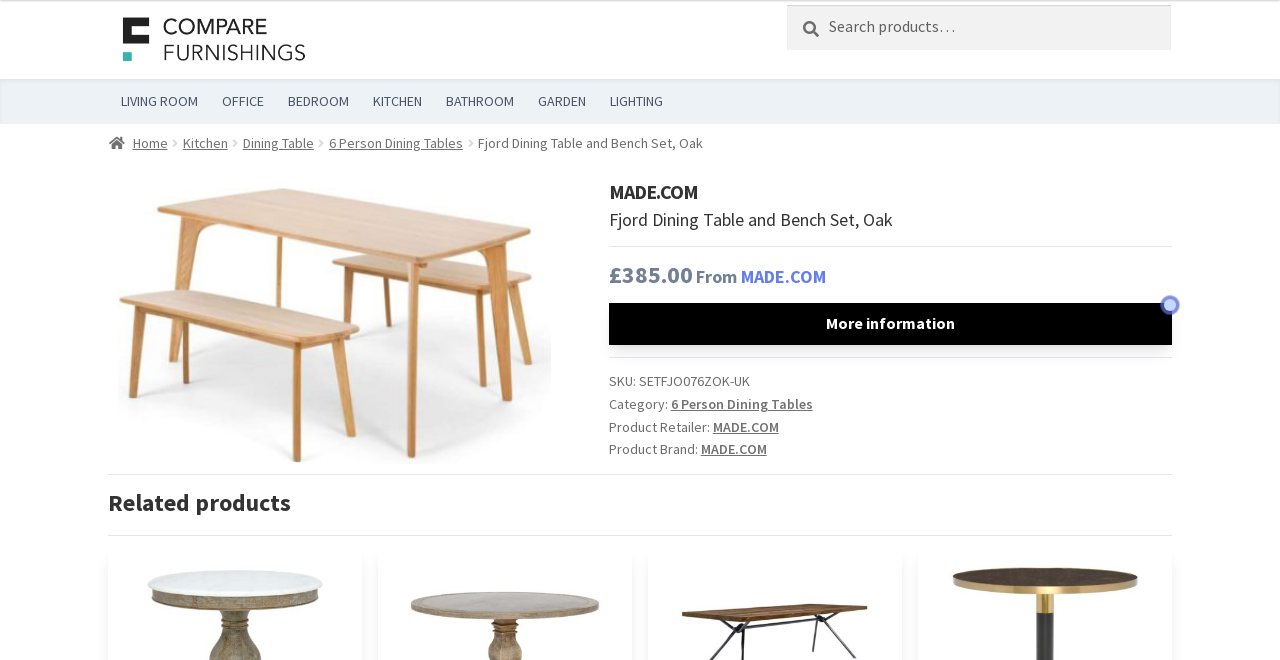What is the name of the product?
We need a detailed and exhaustive answer to the question. Please elaborate.

I found the product name by looking at the product information section, where it says 'MADE.COM Fjord Dining Table and Bench Set, Oak'.